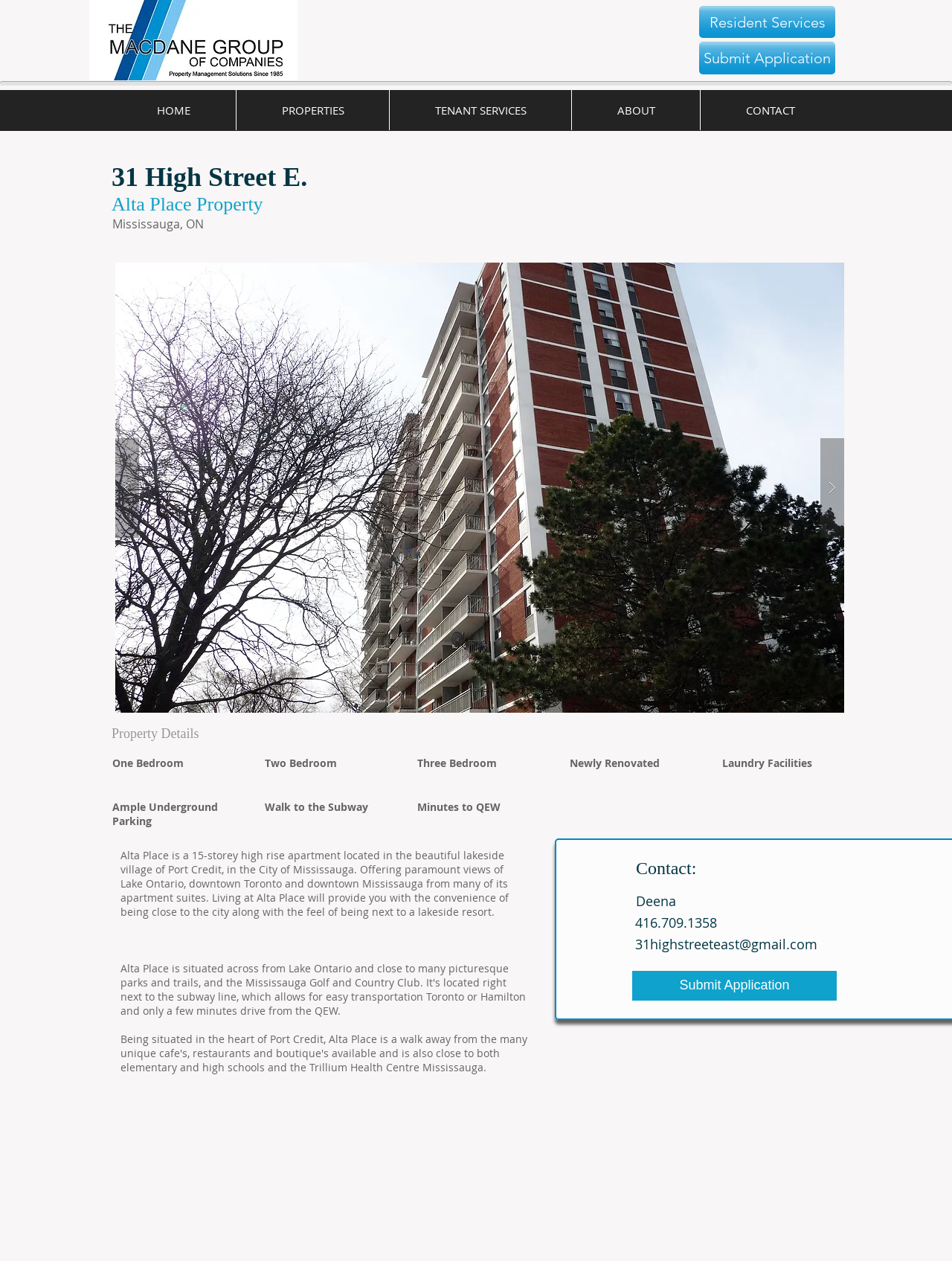Provide the bounding box coordinates, formatted as (top-left x, top-left y, bottom-right x, bottom-right y), with all values being floating point numbers between 0 and 1. Identify the bounding box of the UI element that matches the description: 31highstreeteast@gmail.com

[0.667, 0.742, 0.859, 0.756]